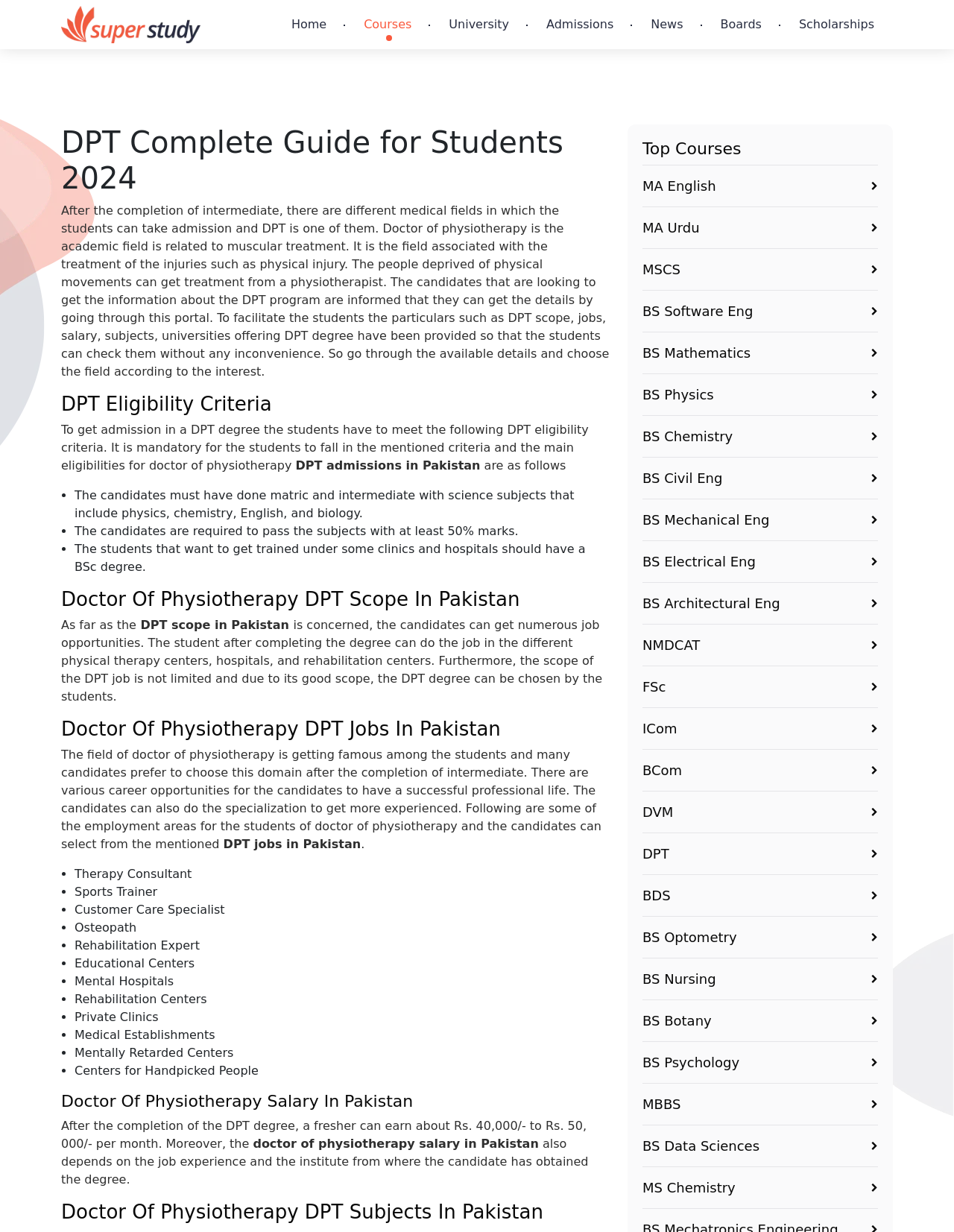What are some of the employment areas for DPT students in Pakistan?
Based on the image, answer the question in a detailed manner.

The webpage lists some of the employment areas for DPT students in Pakistan, including therapy consultant, sports trainer, customer care specialist, osteopath, rehabilitation expert, educational centers, mental hospitals, rehabilitation centers, private clinics, medical establishments, and centers for handpicked people.